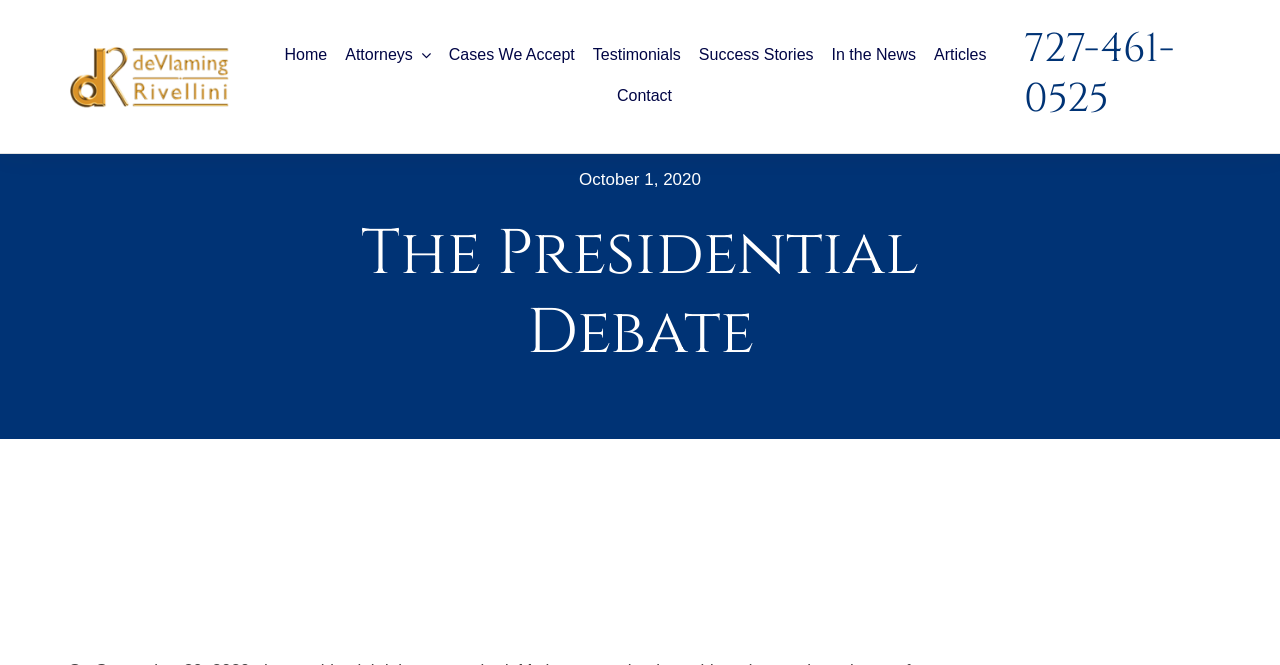How many navigation links are there?
Look at the image and answer the question with a single word or phrase.

8